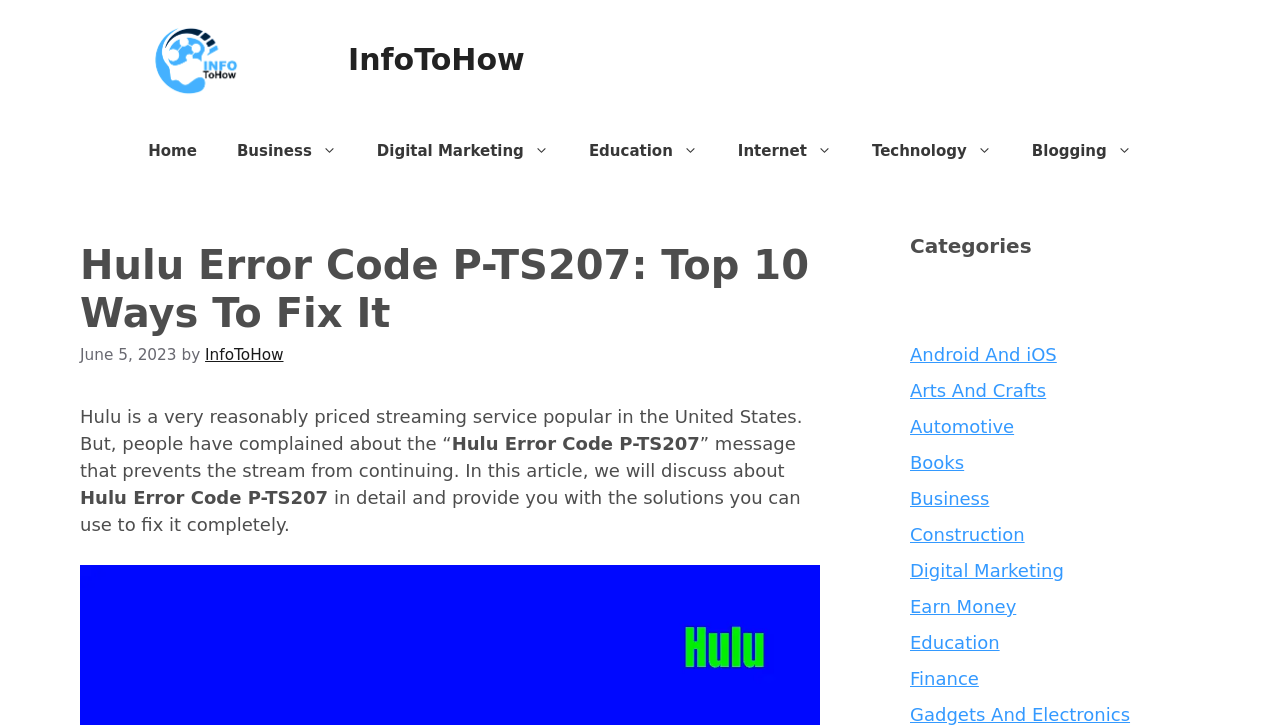What is the name of the website?
Kindly offer a comprehensive and detailed response to the question.

I determined the name of the website by looking at the banner element at the top of the page, which contains a link with the text 'InfoToHow'. This suggests that the website is owned or operated by InfoToHow.